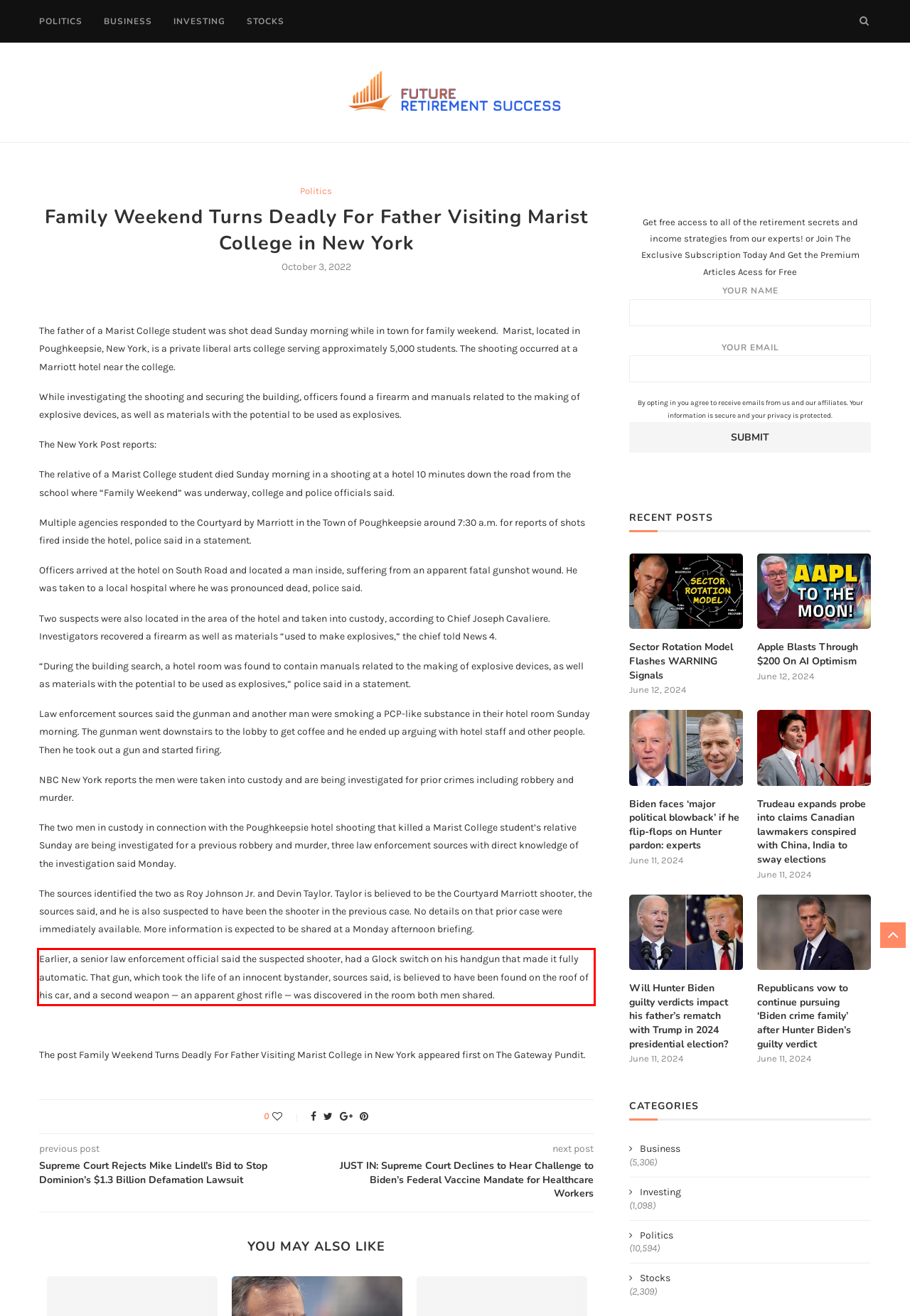Please identify and extract the text content from the UI element encased in a red bounding box on the provided webpage screenshot.

Earlier, a senior law enforcement official said the suspected shooter, had a Glock switch on his handgun that made it fully automatic. That gun, which took the life of an innocent bystander, sources said, is believed to have been found on the roof of his car, and a second weapon — an apparent ghost rifle — was discovered in the room both men shared.